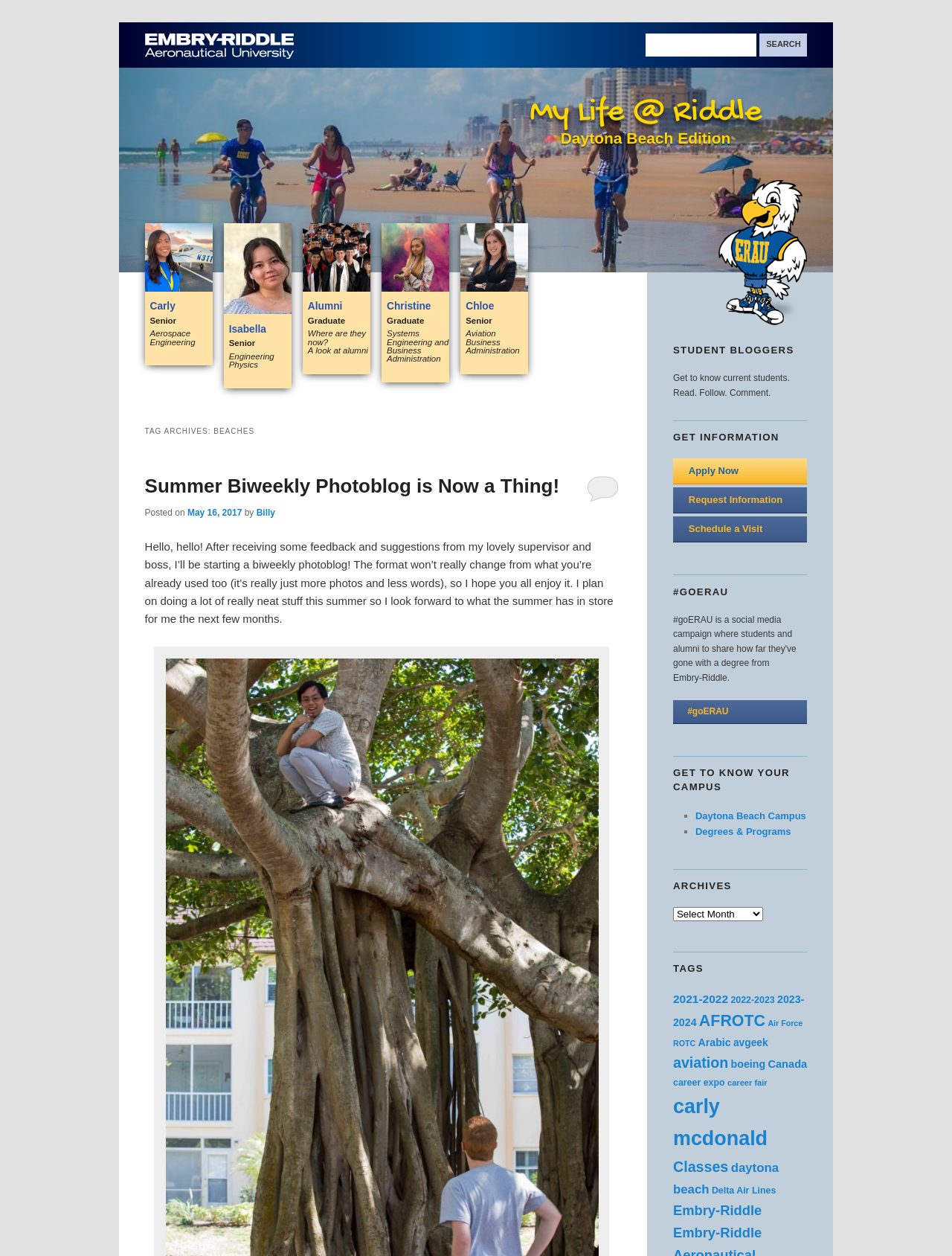Please mark the bounding box coordinates of the area that should be clicked to carry out the instruction: "Check out the Daytona Beach Campus".

[0.73, 0.645, 0.847, 0.654]